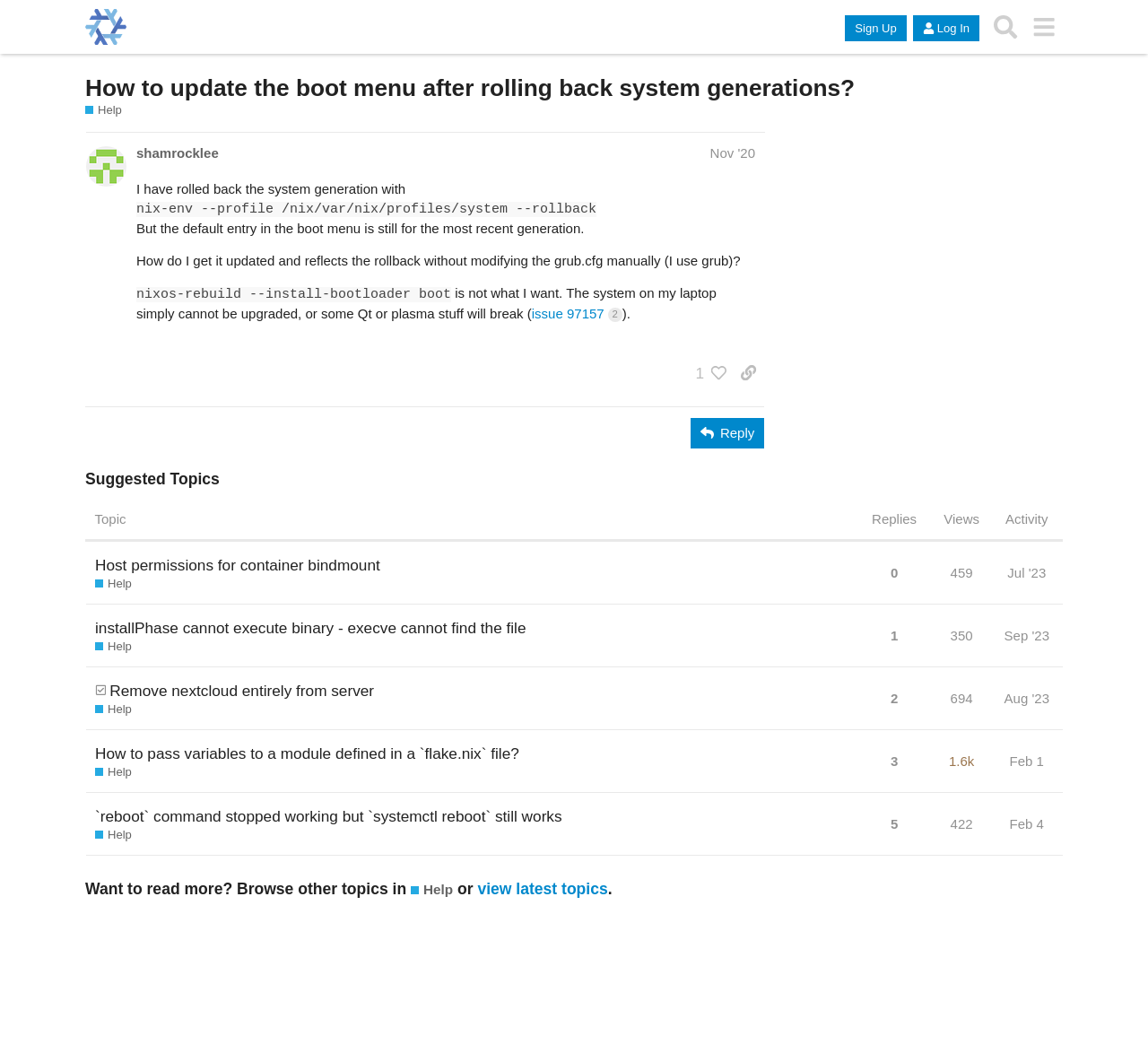Use a single word or phrase to answer the question:
What is the button below the post?

Reply